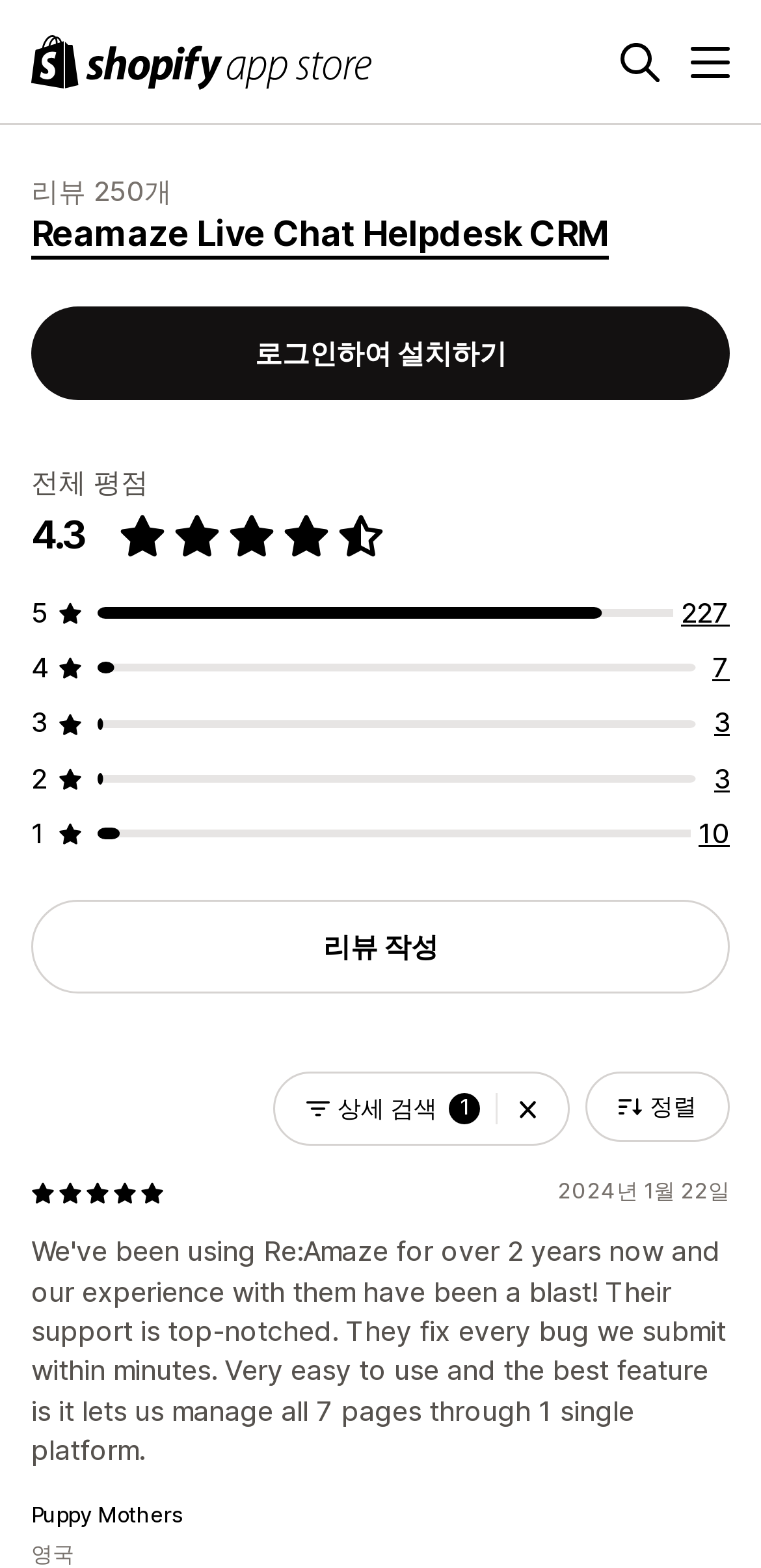Specify the bounding box coordinates for the region that must be clicked to perform the given instruction: "Clear the filter".

[0.359, 0.684, 0.749, 0.731]